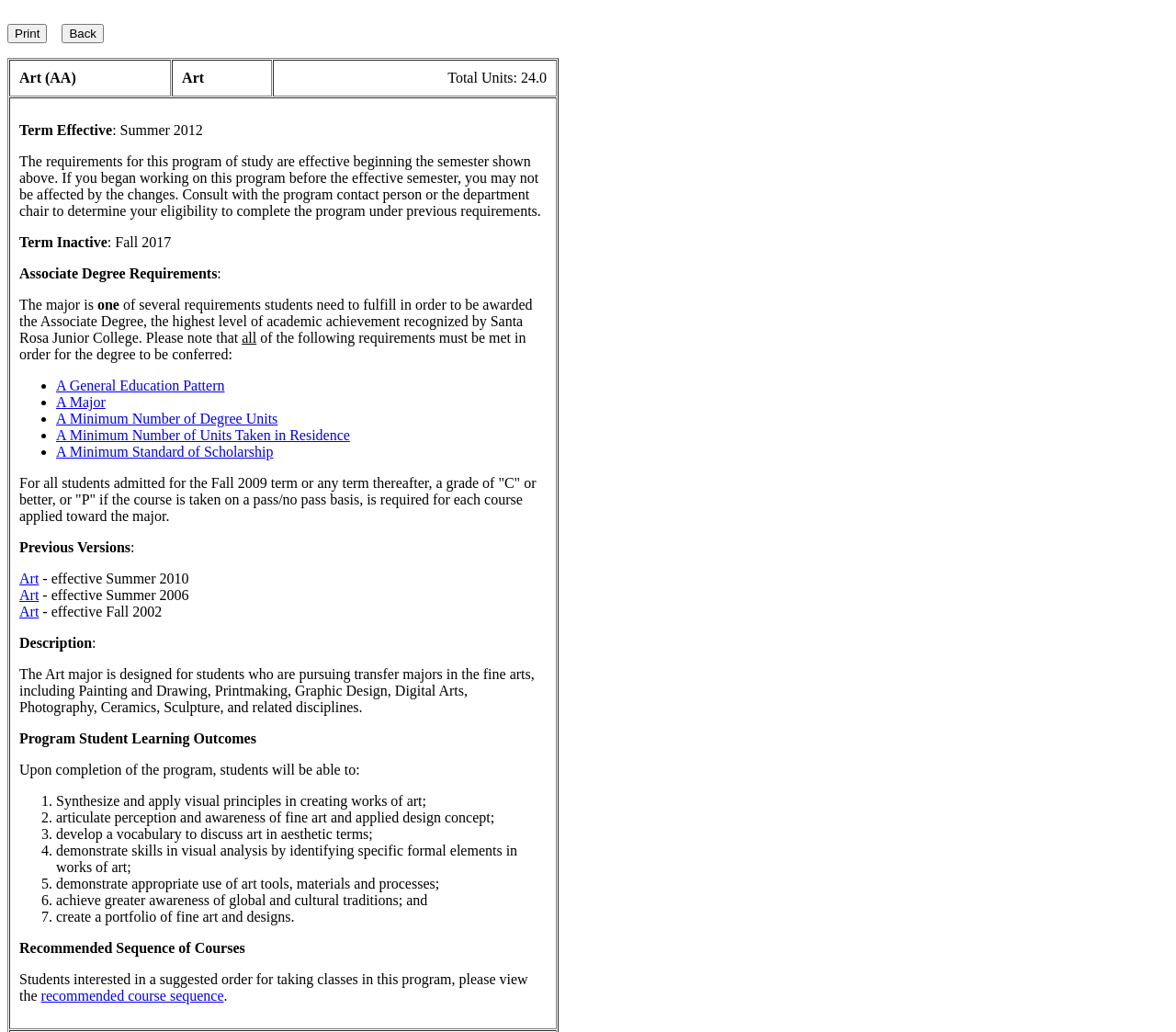Please identify the bounding box coordinates for the region that you need to click to follow this instruction: "Read the 'Recommended Sequence of Courses' description".

[0.016, 0.911, 0.208, 0.926]